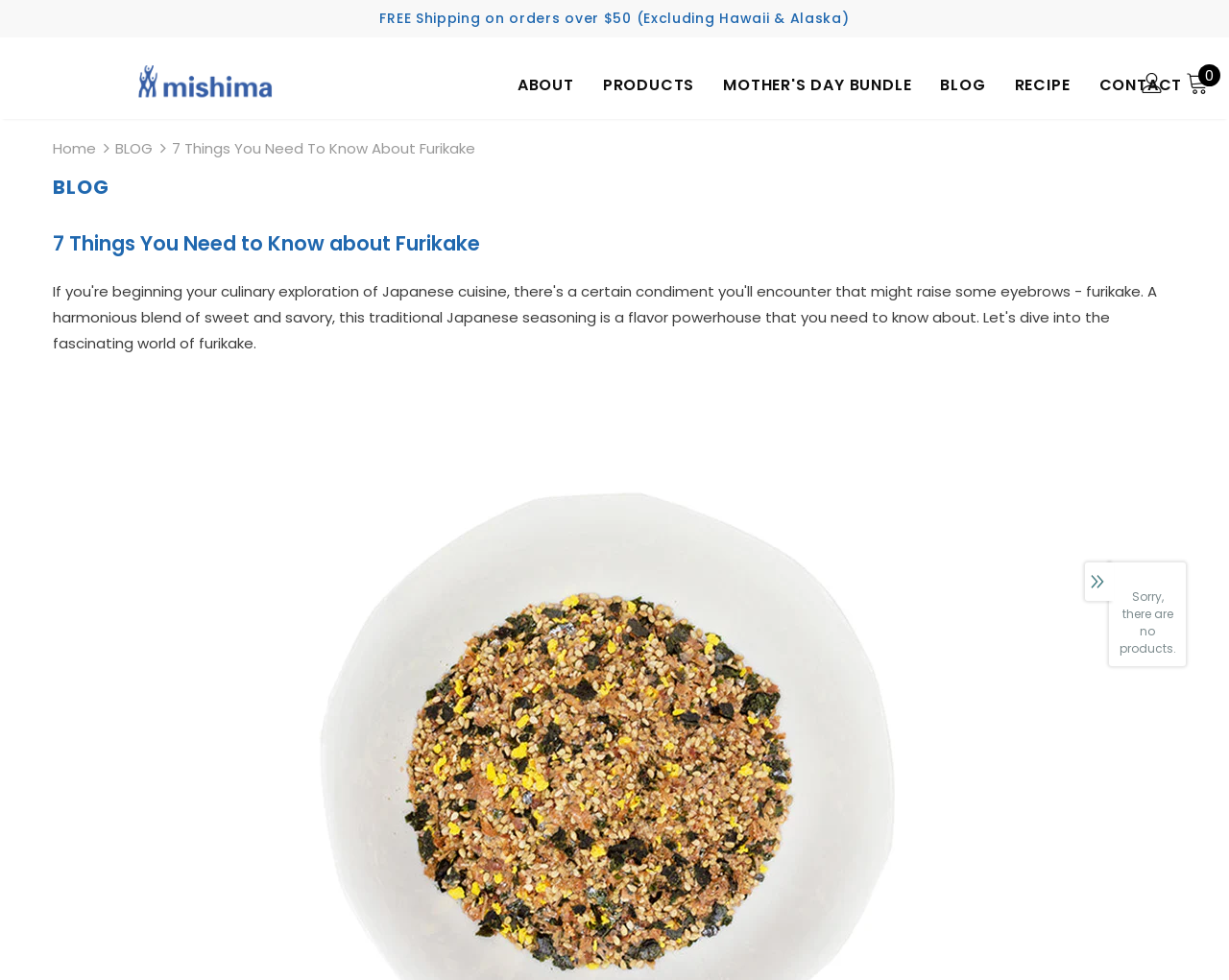Please locate the clickable area by providing the bounding box coordinates to follow this instruction: "View the RECIPE page".

[0.826, 0.062, 0.871, 0.122]